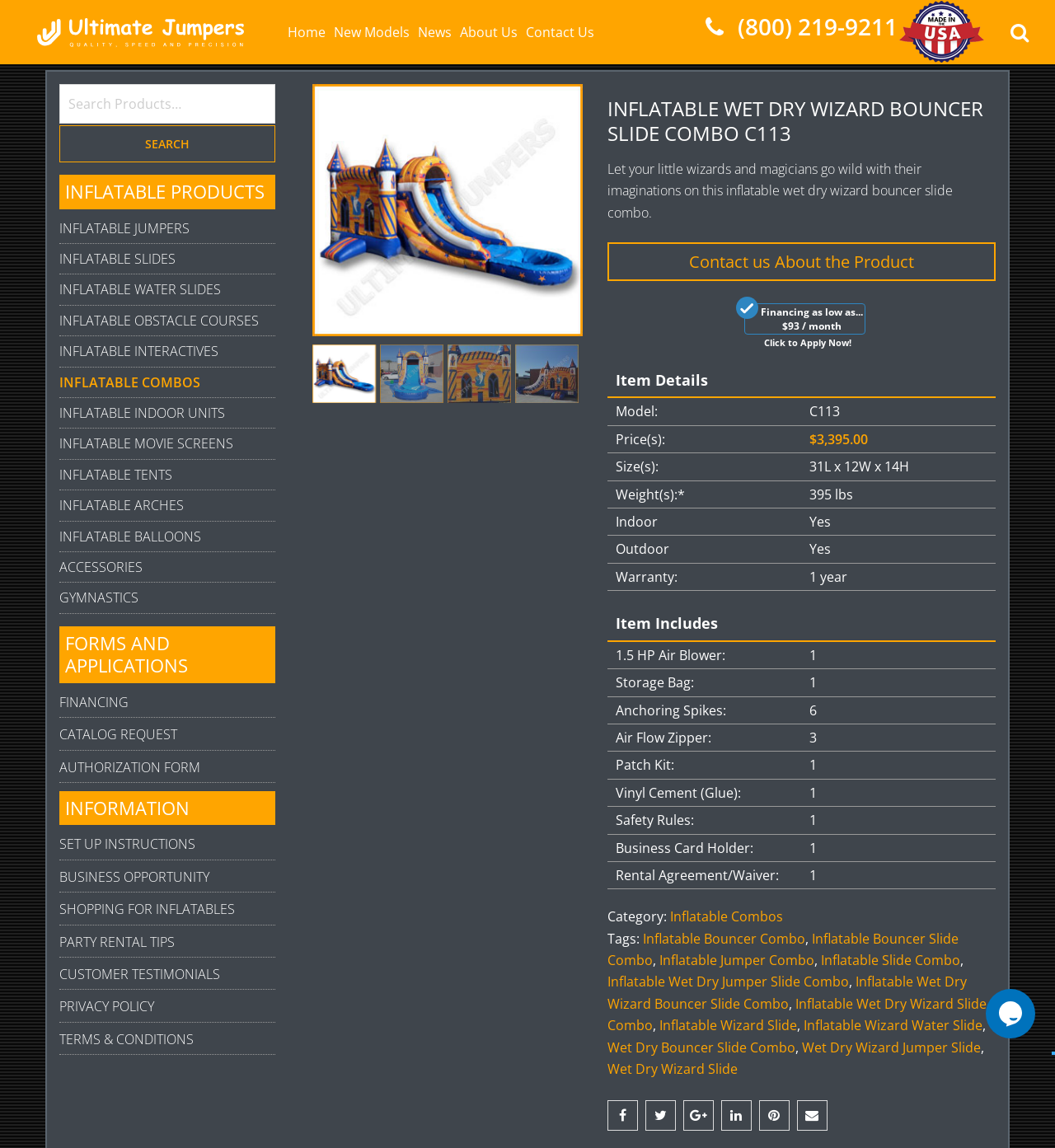Refer to the image and answer the question with as much detail as possible: What is the size of the product?

I looked at the 'Size(s):' table row, where it is listed as '31L x 12W x 14H'.